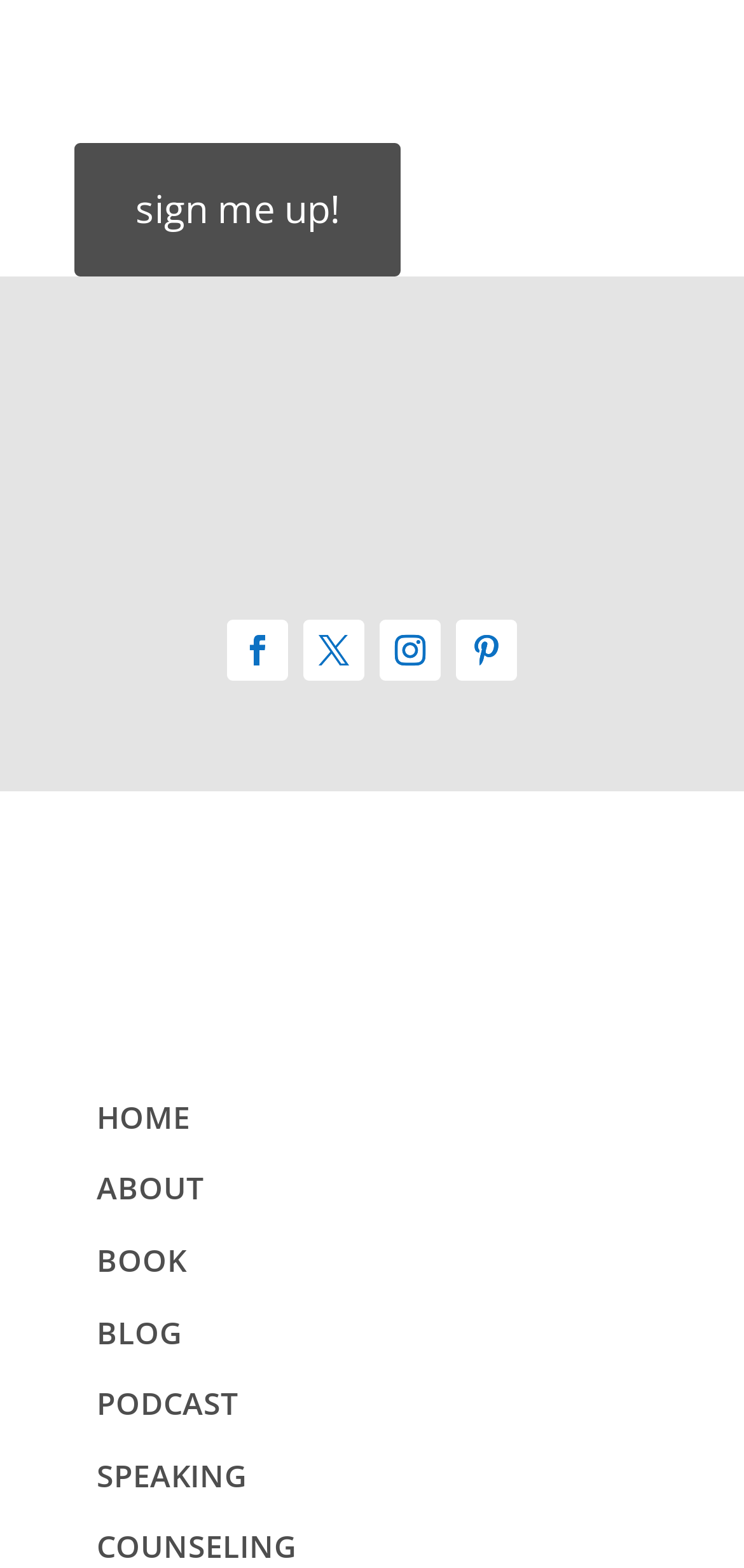Find the bounding box coordinates of the element you need to click on to perform this action: 'Click on 'sign me up!''. The coordinates should be represented by four float values between 0 and 1, in the format [left, top, right, bottom].

[0.1, 0.091, 0.538, 0.176]